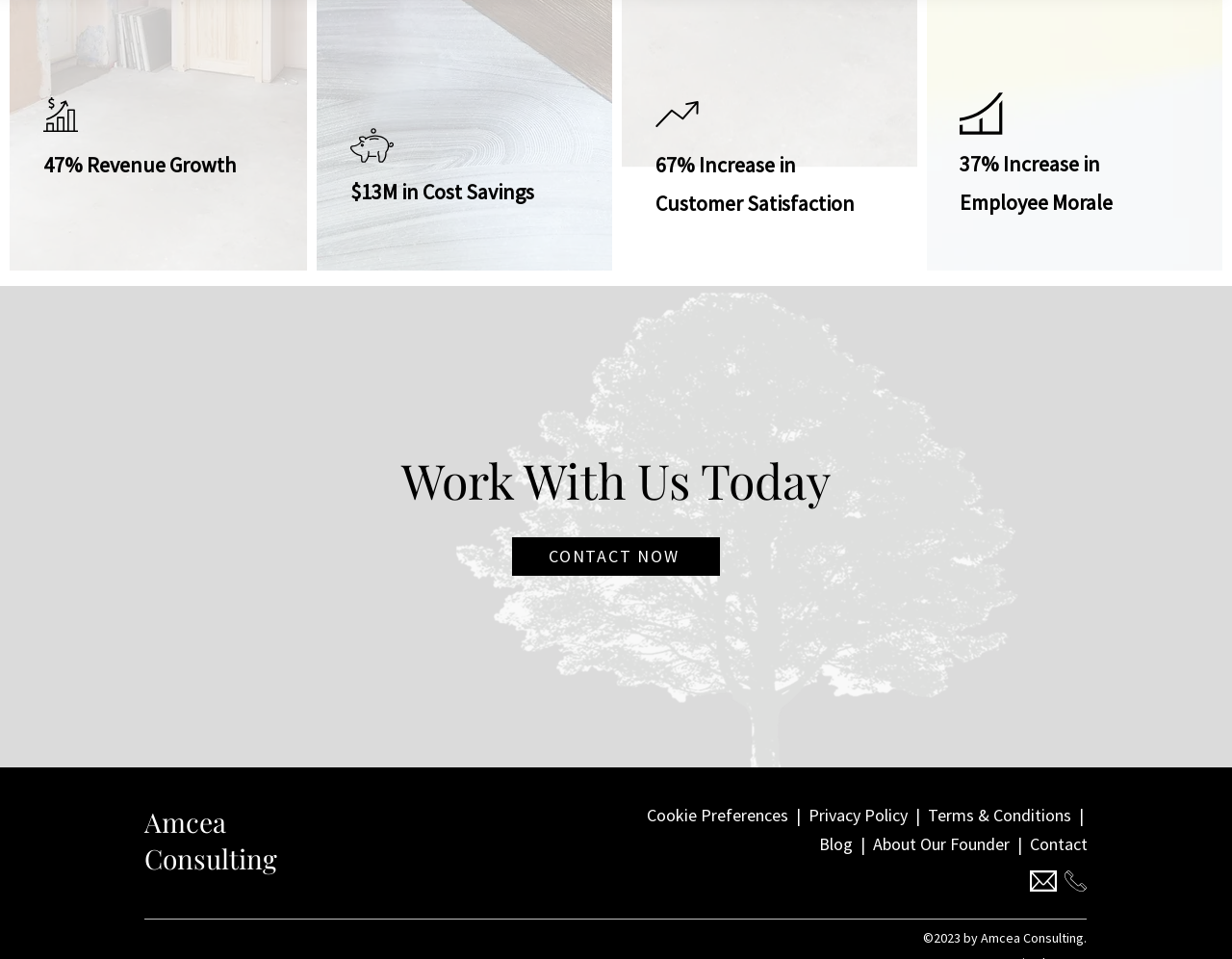How many social media links are there? From the image, respond with a single word or brief phrase.

2